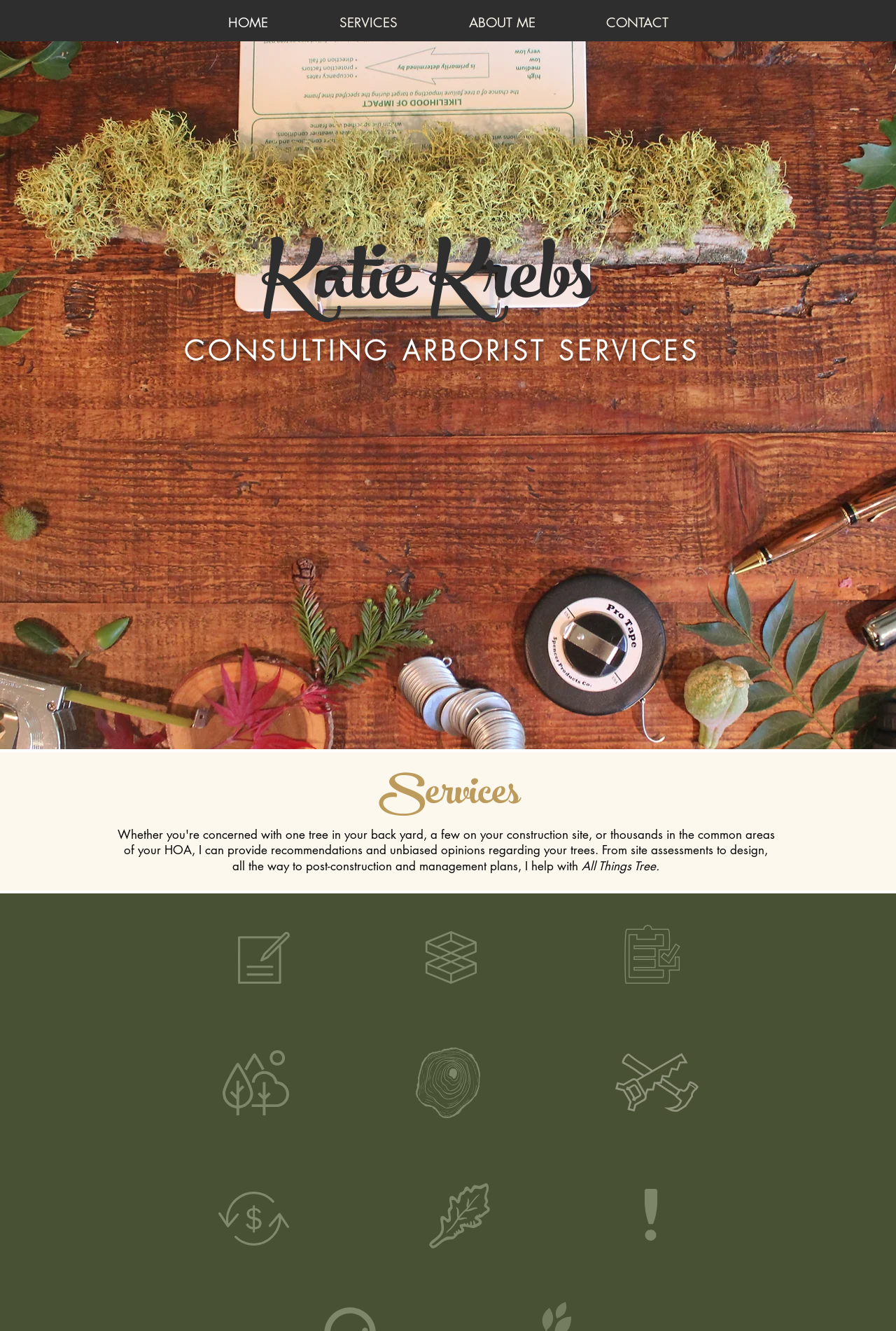What is the main category of services?
Craft a detailed and extensive response to the question.

The main category of services is indicated by the heading 'Services' on the webpage, which is further divided into subcategories such as arborist reports, management plans, and so on.